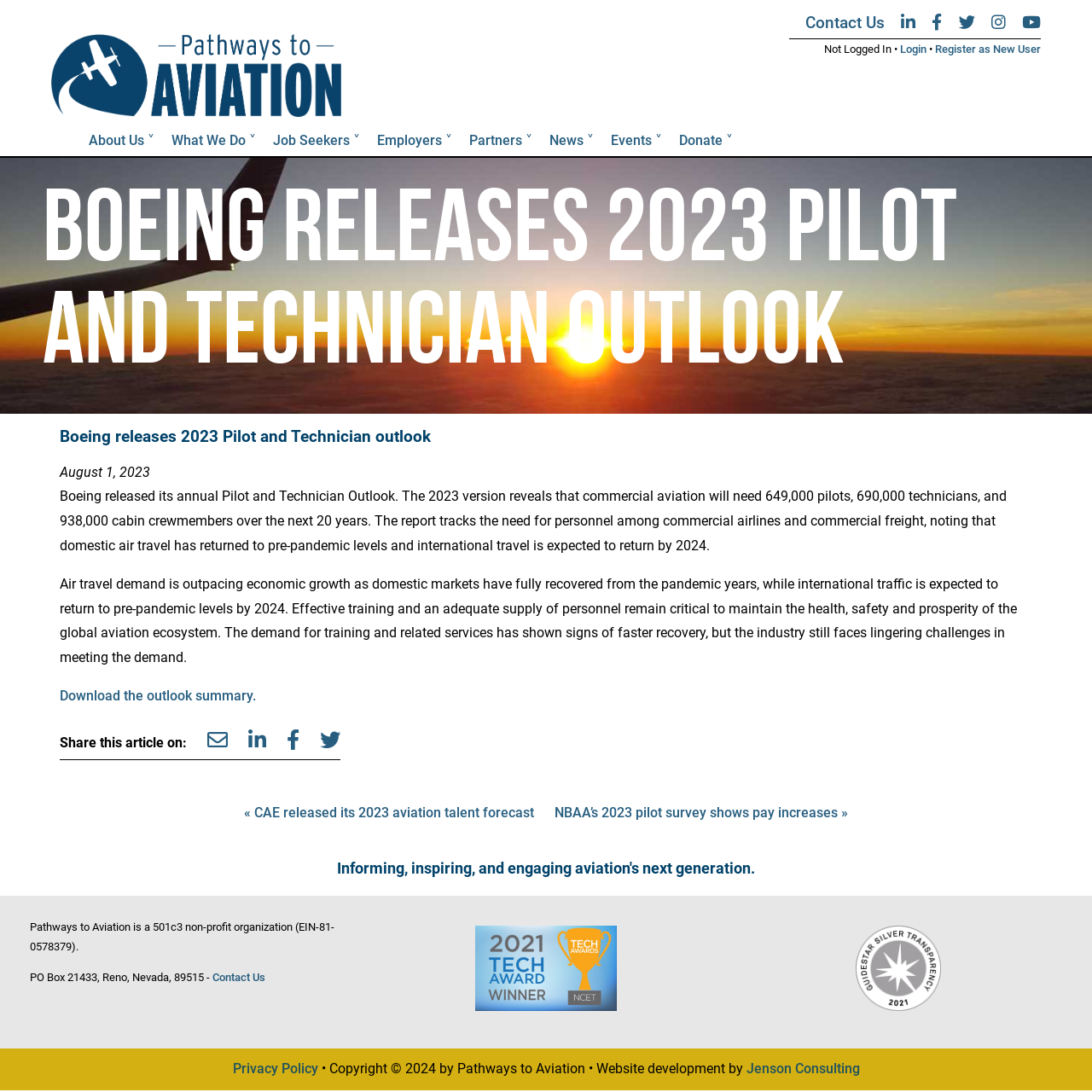Please find the bounding box coordinates of the element that needs to be clicked to perform the following instruction: "Read more about Boeing's 2023 Pilot and Technician outlook". The bounding box coordinates should be four float numbers between 0 and 1, represented as [left, top, right, bottom].

[0.039, 0.168, 0.877, 0.356]